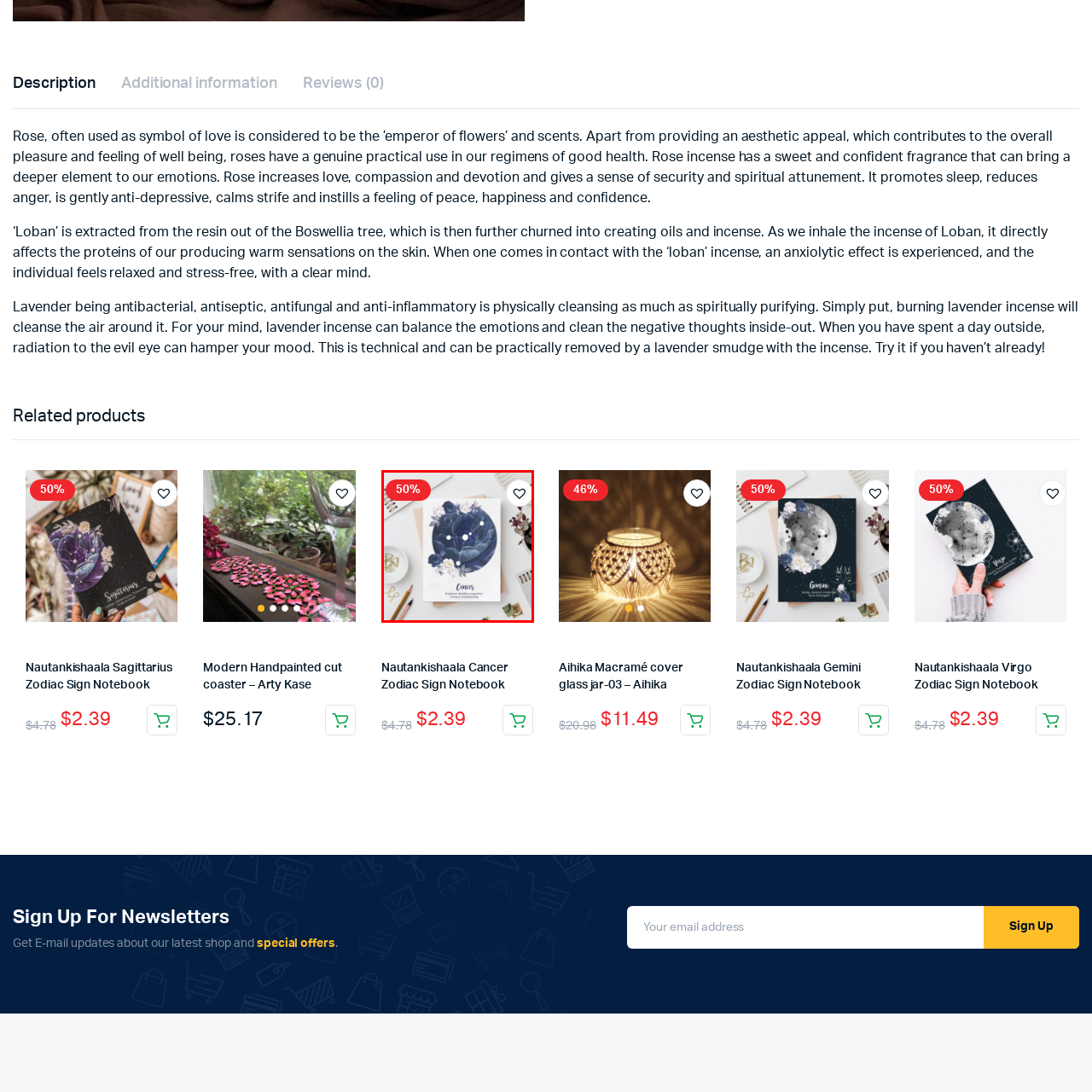Offer an in-depth description of the scene contained in the red rectangle.

This captivating image showcases a beautifully designed notebook themed around the Cancer zodiac sign. The cover art features a rich navy blue palette adorned with elegant floral elements, including gentle white accents that enhance its visual appeal. Prominently displayed is the word "Cancer," accompanied by key traits associated with the sign—"Emotions, Sensitivity, Compassion, Caring & Understanding." 

A bold red overlay indicates a significant 50% discount, making it an enticing purchase for astrology enthusiasts or those looking for a stylish journal. The background includes artistic elements such as pink and cream-colored stationery, alongside a decorative collection of office supplies, contributing to a warm and inviting workspace aesthetic. The design elements suggest a thoughtful blend of practicality and artistic expression, appealing to those who appreciate both function and style in their stationery.